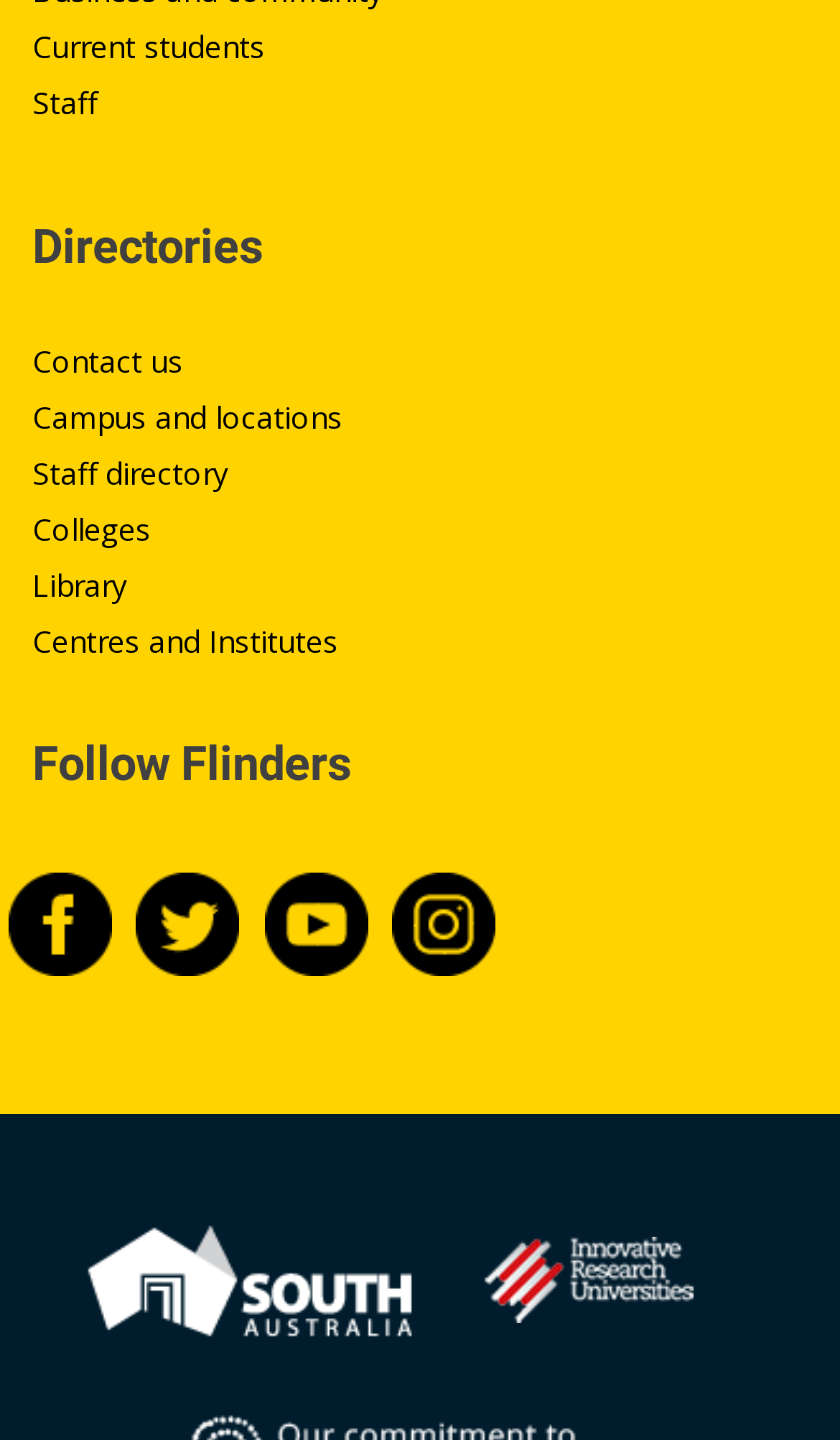Please find the bounding box coordinates of the section that needs to be clicked to achieve this instruction: "View Centres and Institutes".

[0.038, 0.43, 0.403, 0.459]